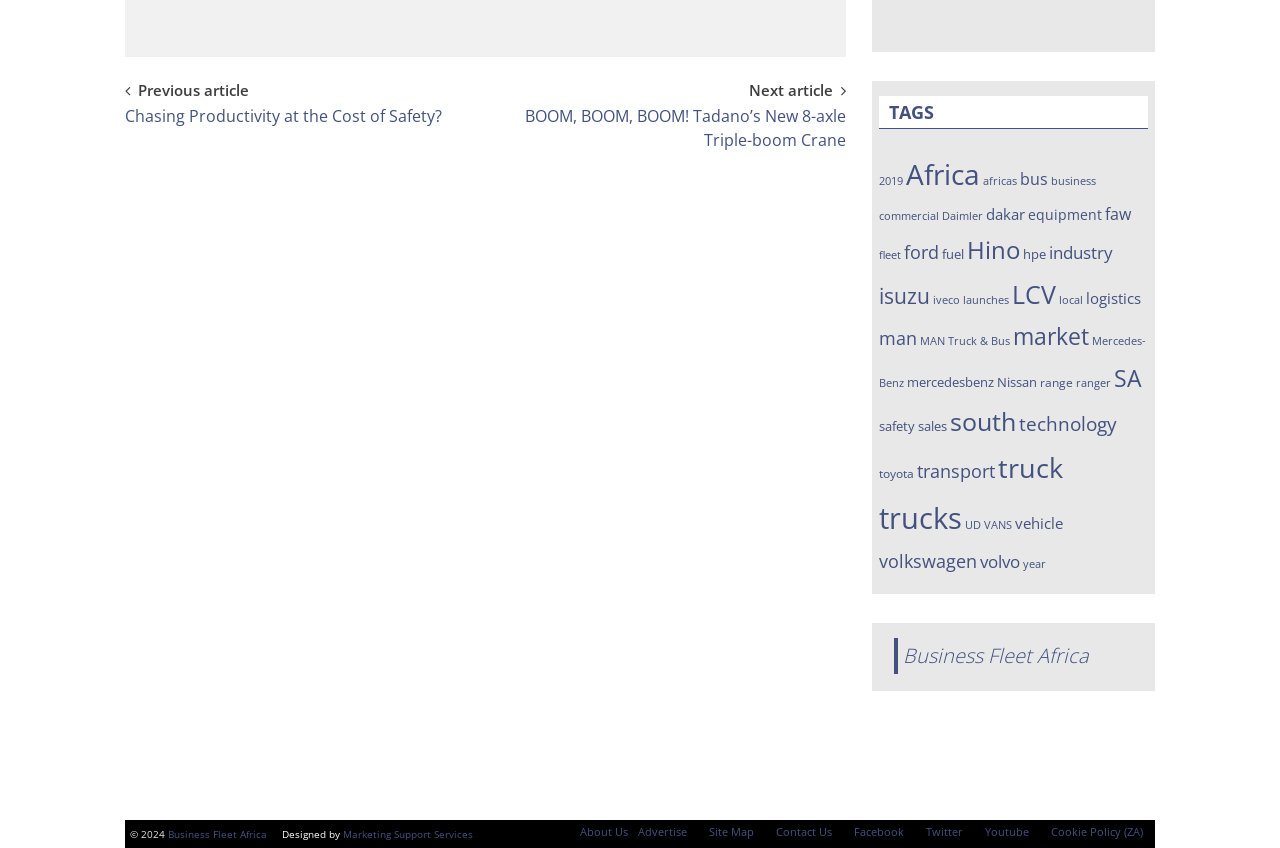Given the description "Cookie Policy (ZA)", determine the bounding box of the corresponding UI element.

[0.812, 0.968, 0.902, 0.996]